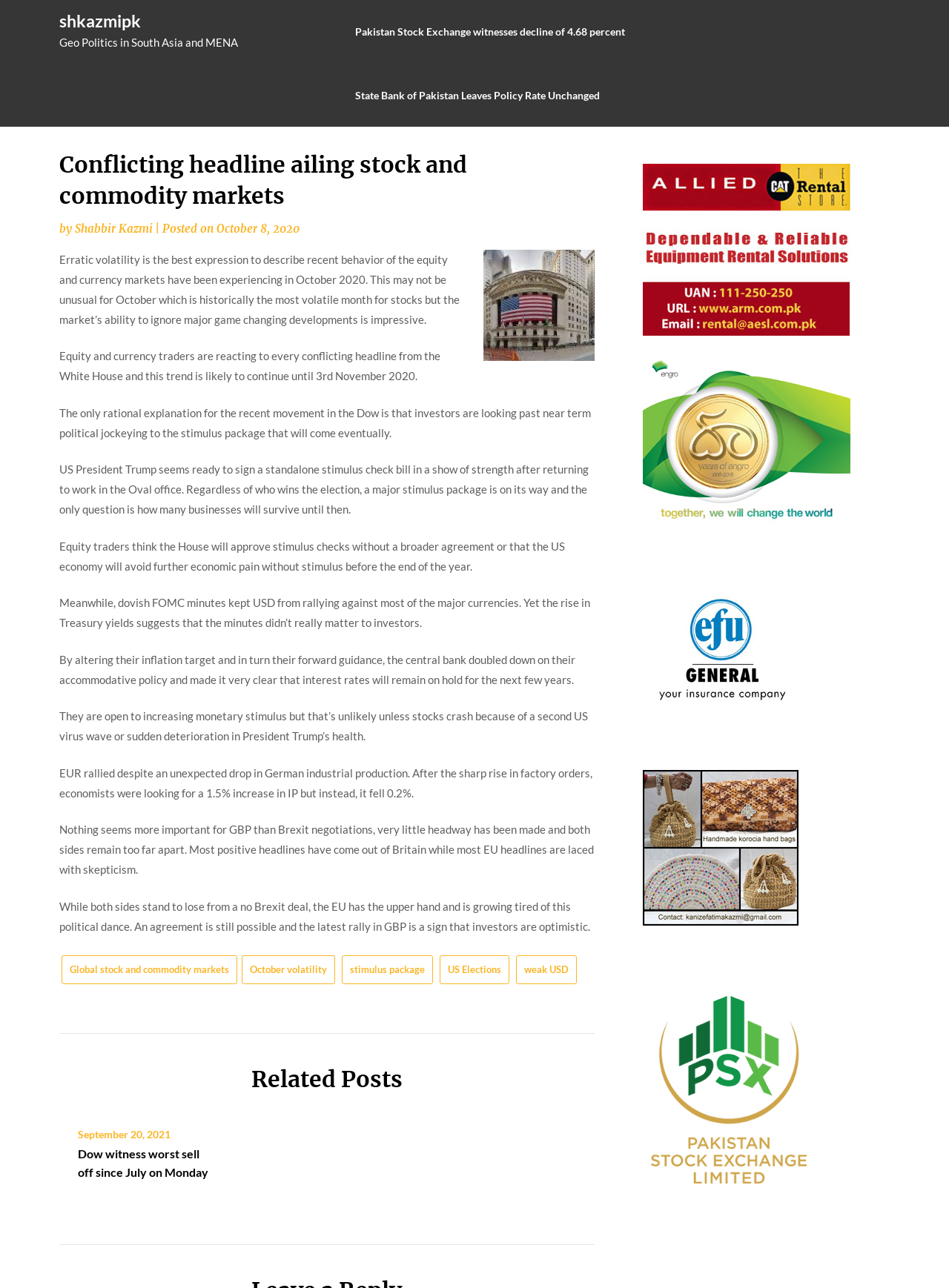Give a one-word or one-phrase response to the question: 
Who is the author of the article?

Shabbir Kazmi